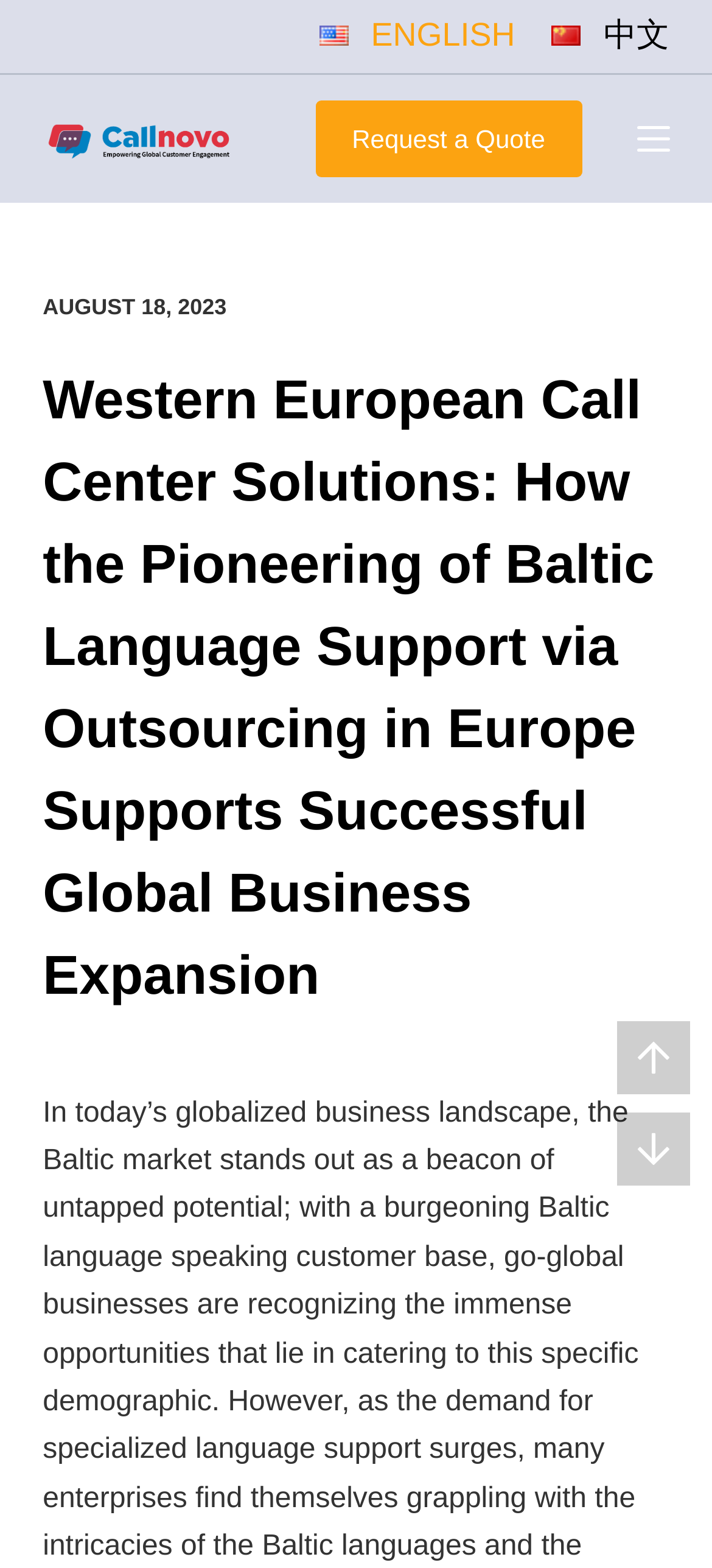What is the date mentioned on the webpage?
Please provide a single word or phrase as your answer based on the screenshot.

AUGUST 18, 2023